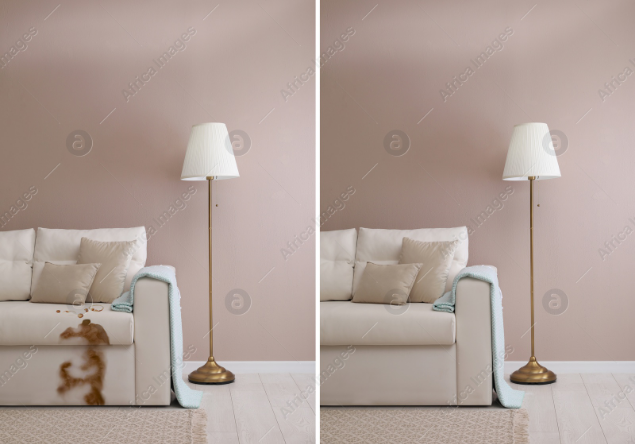What is on the sofa in the left image?
Answer the question with as much detail as possible.

The description of the image states that the beige couch is adorned with decorative cushions and a soft throw blanket, indicating that these items are present on the sofa in the left image.